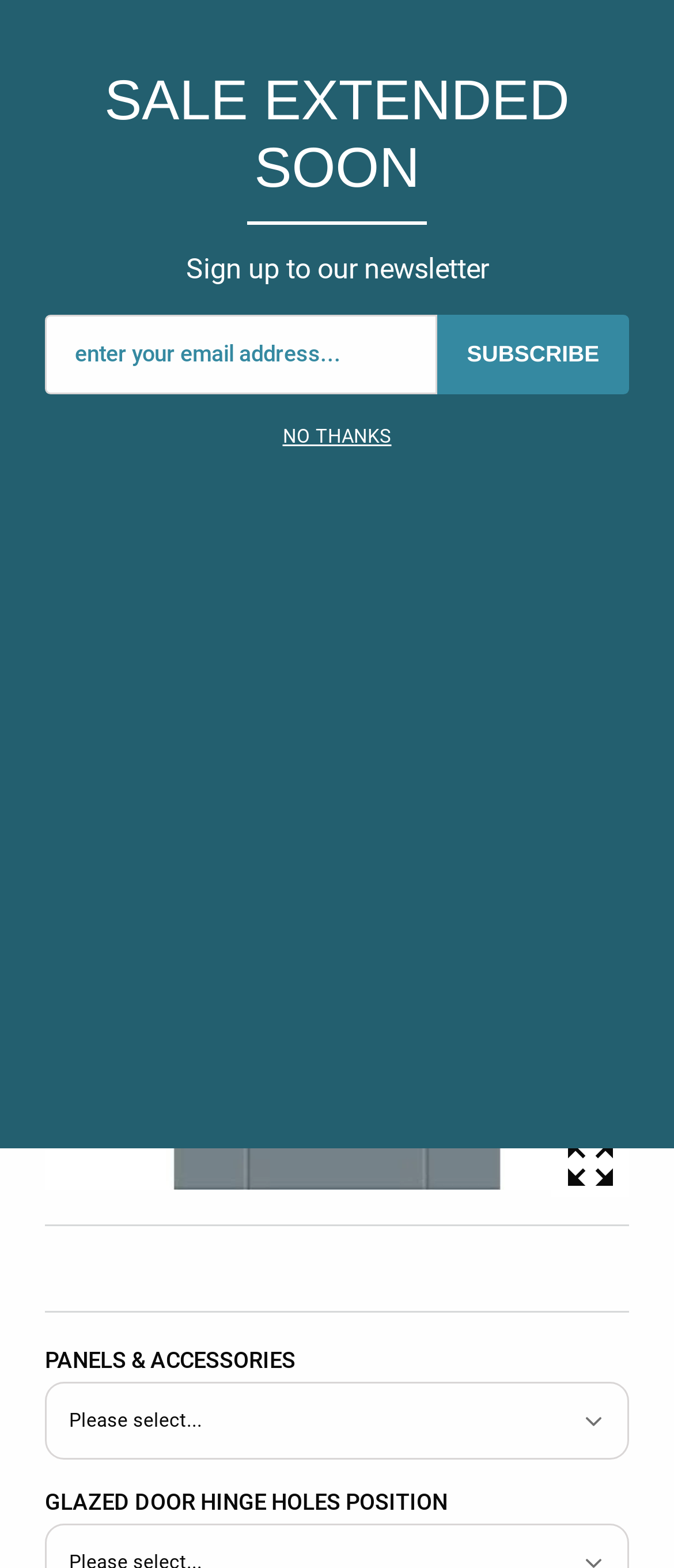Given the element description FIRBECK SUPER GLOSS CUPBOARD DOORS, predict the bounding box coordinates for the UI element in the webpage screenshot. The format should be (top-left x, top-left y, bottom-right x, bottom-right y), and the values should be between 0 and 1.

[0.0, 0.098, 0.897, 0.142]